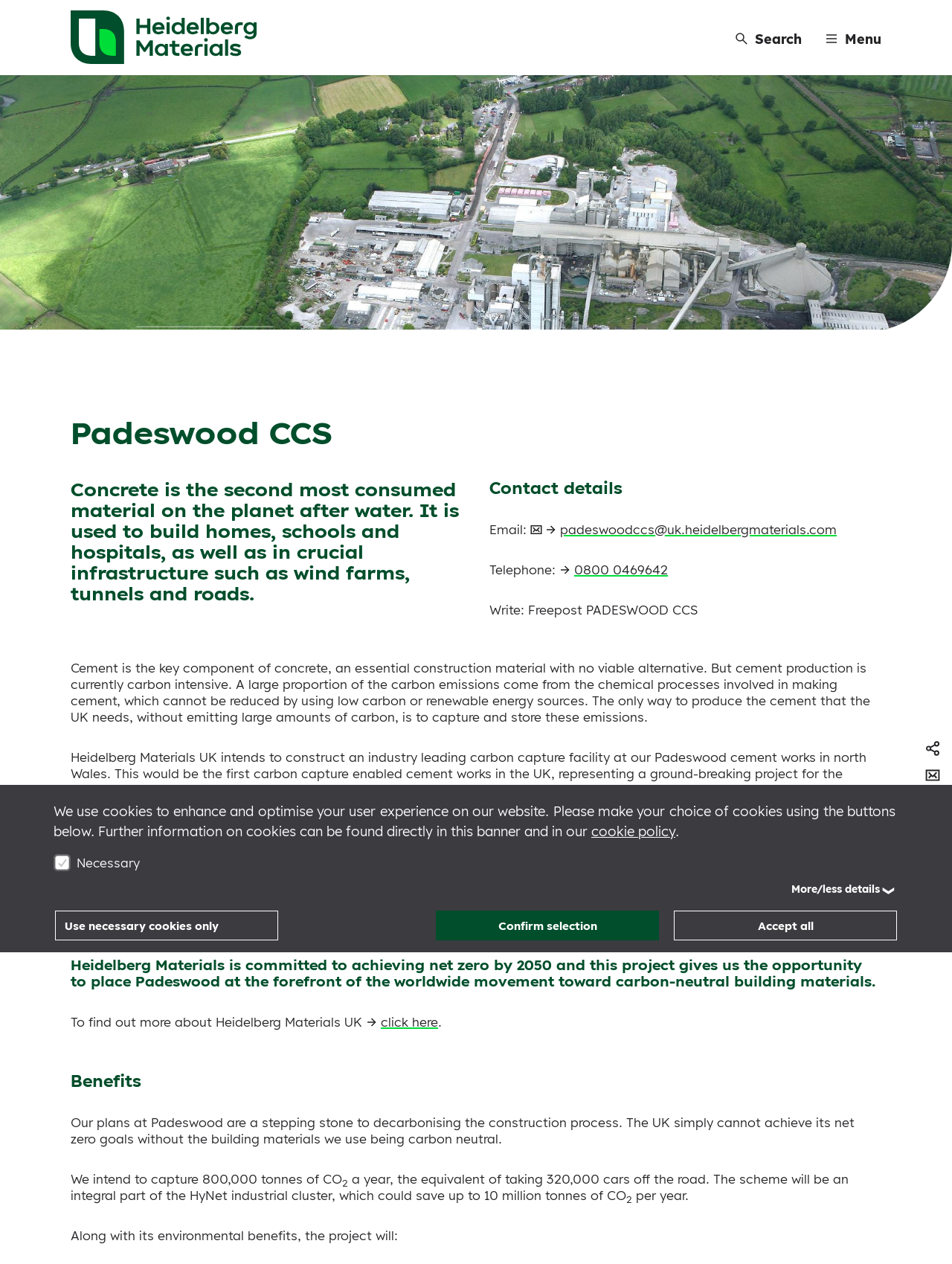How many tonnes of CO2 will the facility capture per year?
Kindly offer a detailed explanation using the data available in the image.

The amount of CO2 to be captured per year is mentioned in the text as 'We intend to capture 800,000 tonnes of CO2 a year, the equivalent of taking 320,000 cars off the road'.